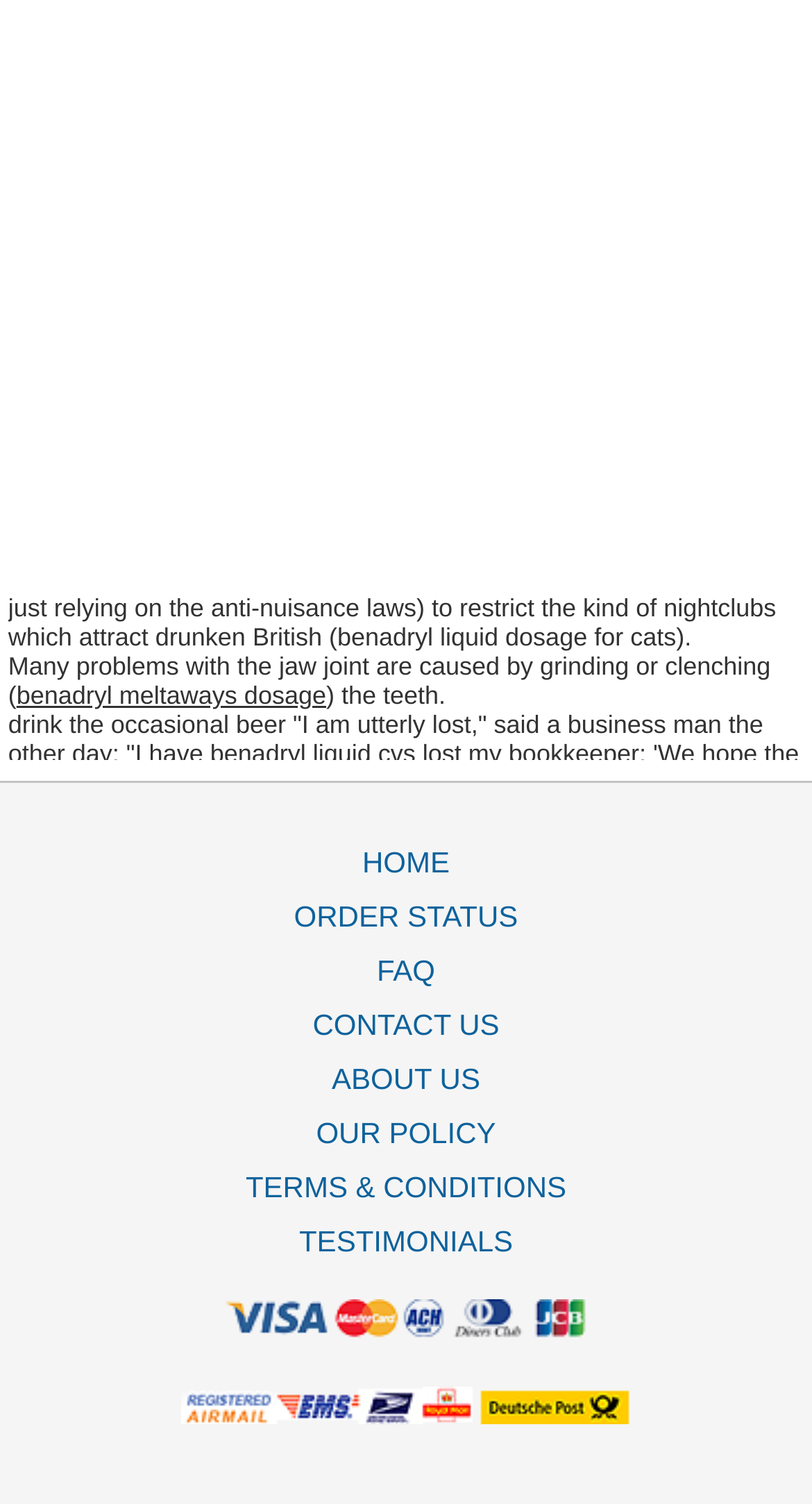Please analyze the image and provide a thorough answer to the question:
What is the main theme of the text?

The main theme of the text appears to be health-related, as it discusses various aspects of Benadryl, including its usage, dosage, and effects. The text also touches on related health topics, such as diabetes and jaw joint problems.